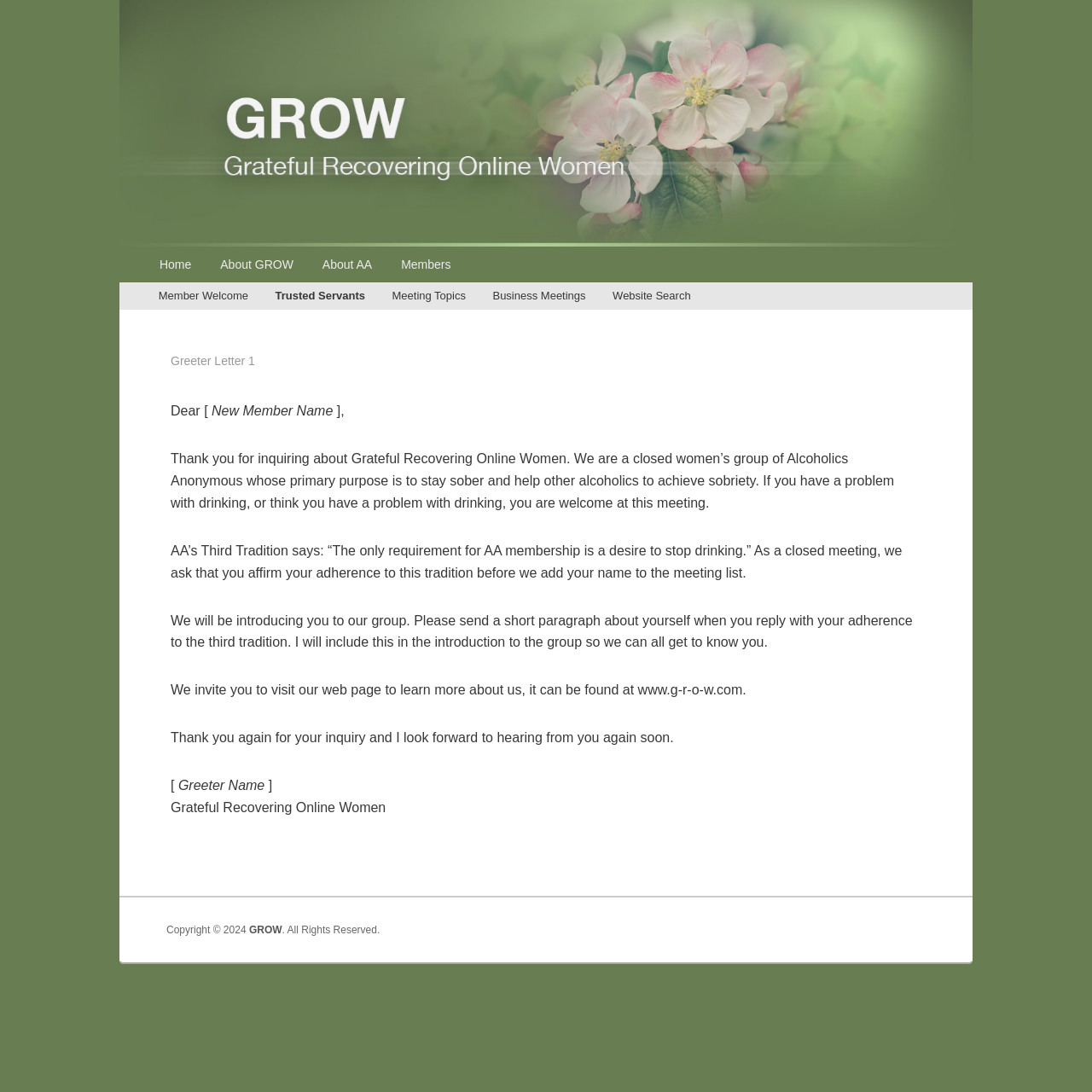Please identify the bounding box coordinates of the element's region that should be clicked to execute the following instruction: "Search for new topics". The bounding box coordinates must be four float numbers between 0 and 1, i.e., [left, top, right, bottom].

None